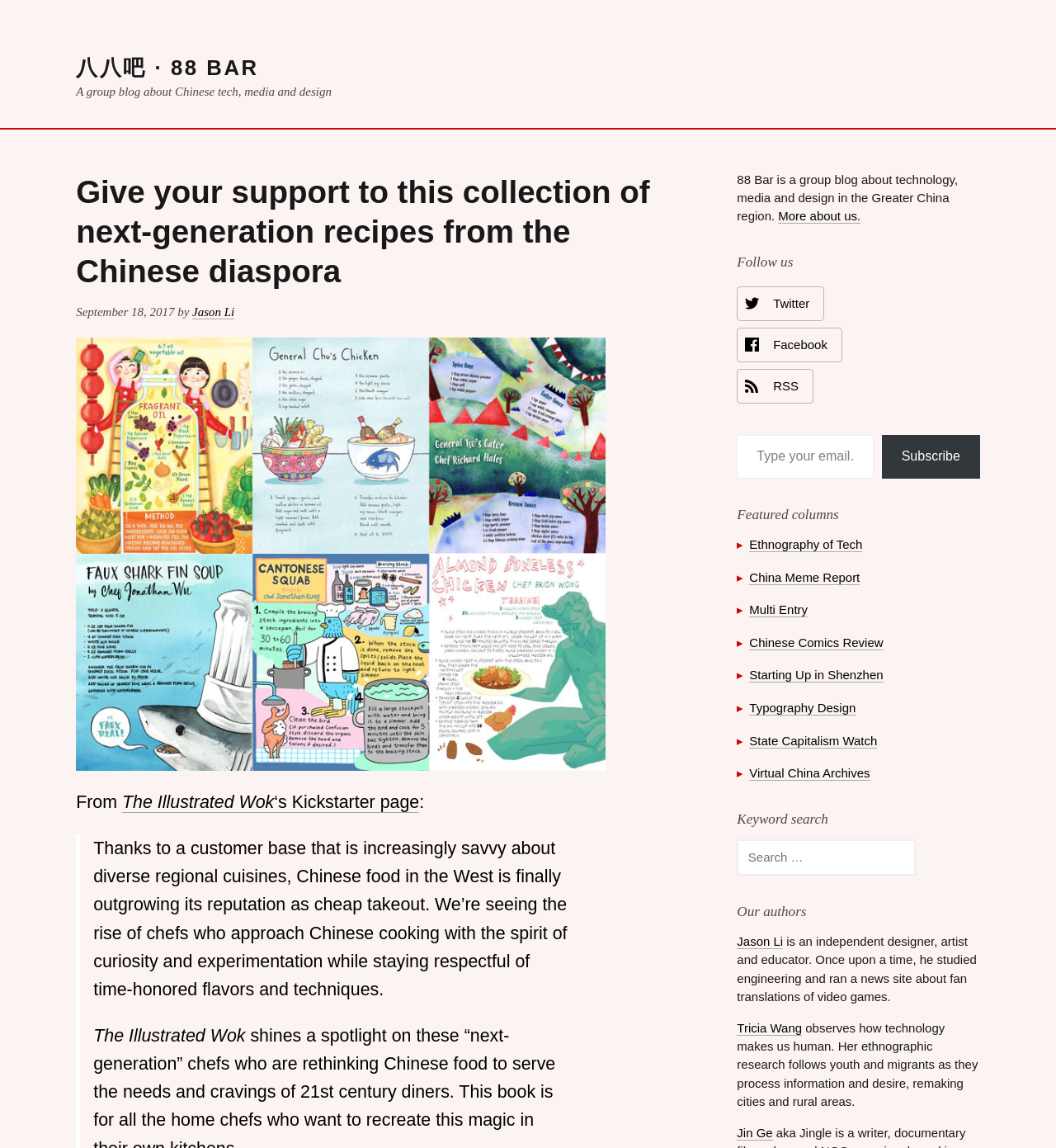Identify the bounding box coordinates of the area that should be clicked in order to complete the given instruction: "Follow on Twitter". The bounding box coordinates should be four float numbers between 0 and 1, i.e., [left, top, right, bottom].

[0.698, 0.25, 0.781, 0.279]